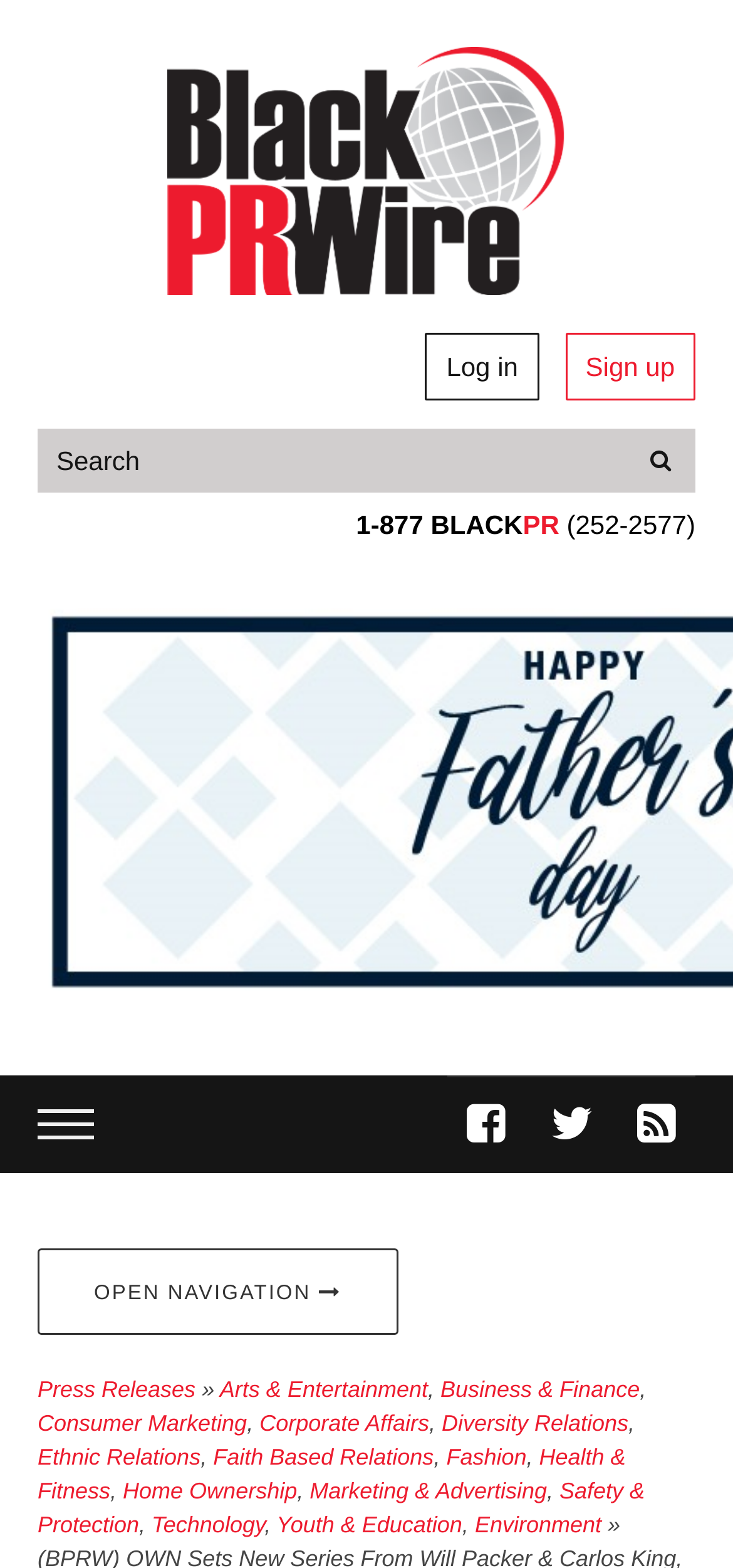From the element description: "The Greek Herald", extract the bounding box coordinates of the UI element. The coordinates should be expressed as four float numbers between 0 and 1, in the order [left, top, right, bottom].

None